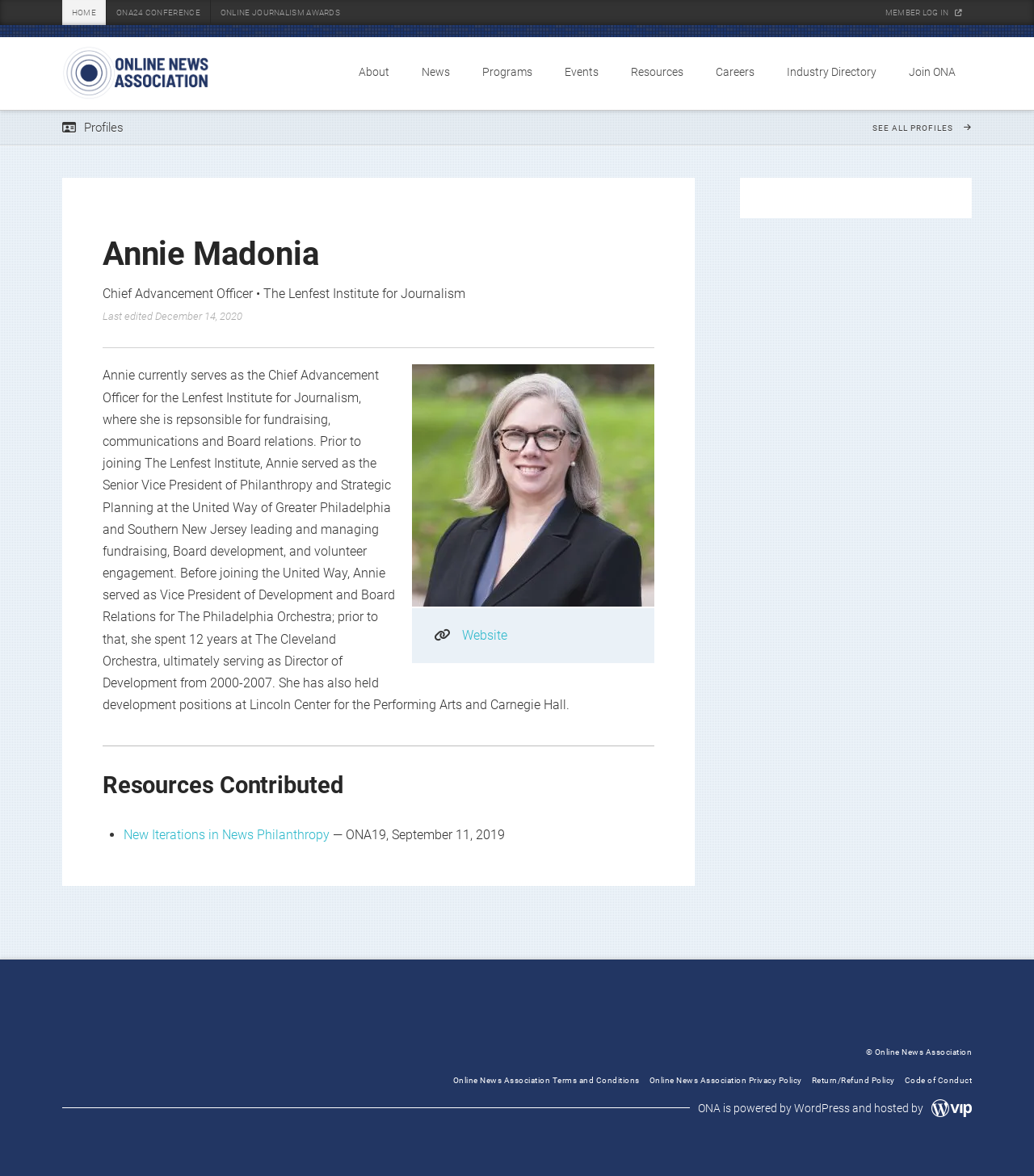What is the name of the platform that powers ONA?
From the screenshot, supply a one-word or short-phrase answer.

WordPress